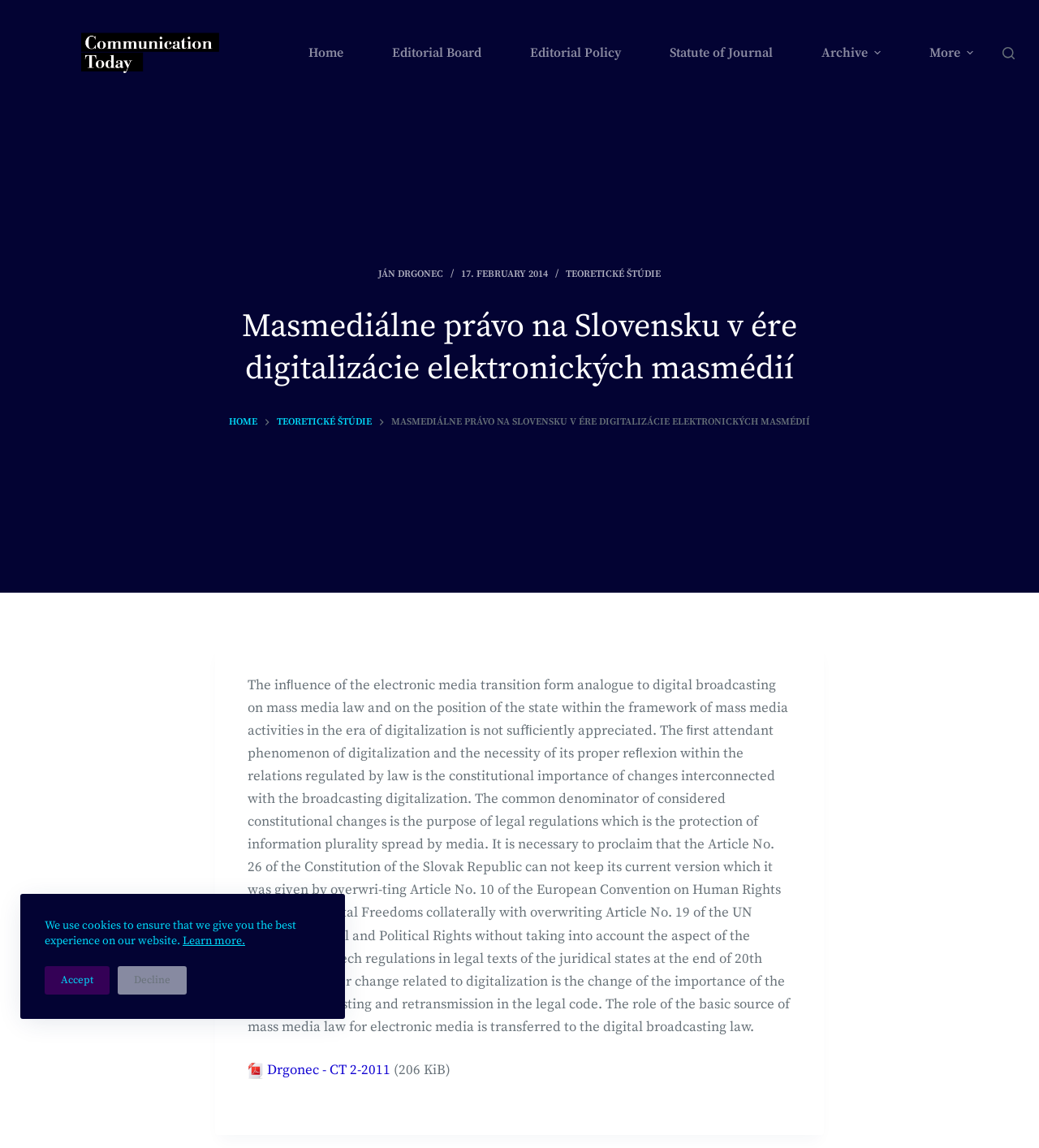Use a single word or phrase to answer this question: 
What is the topic of the article?

Mass media law